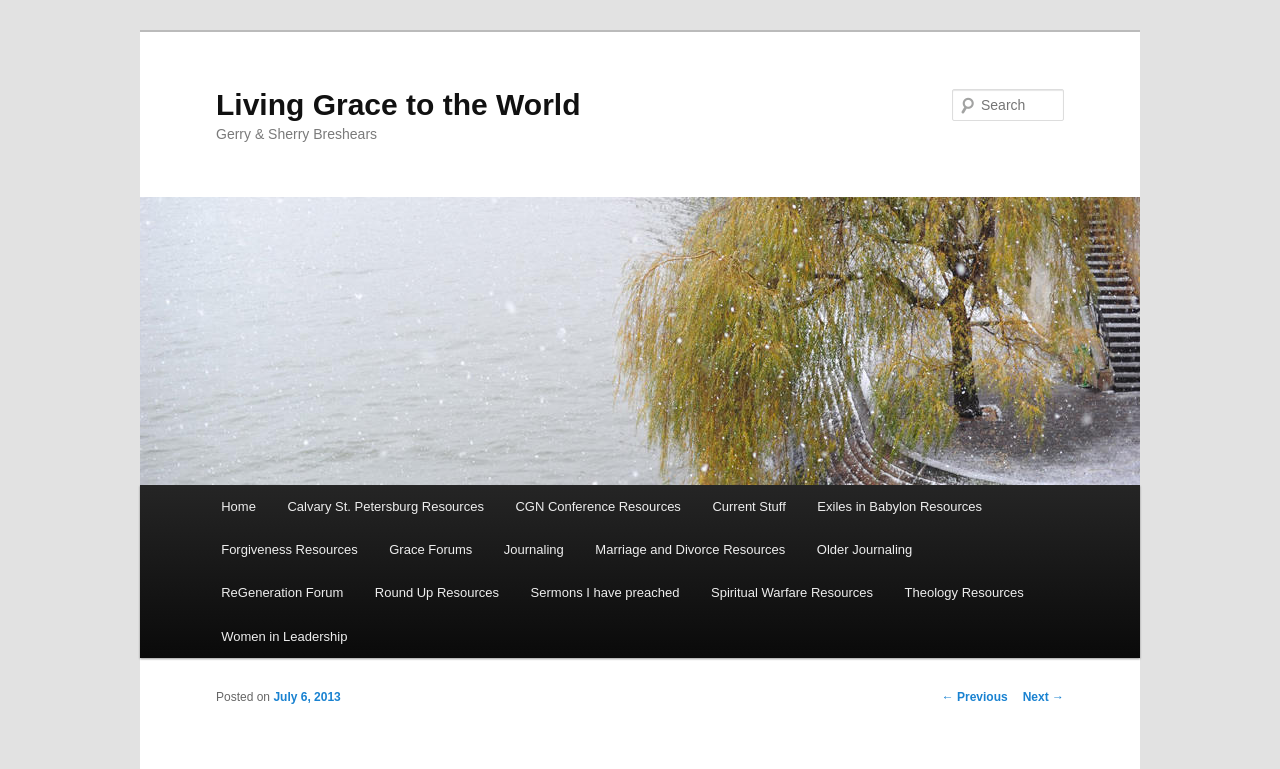Please identify the bounding box coordinates of where to click in order to follow the instruction: "Search for something".

[0.744, 0.116, 0.831, 0.157]